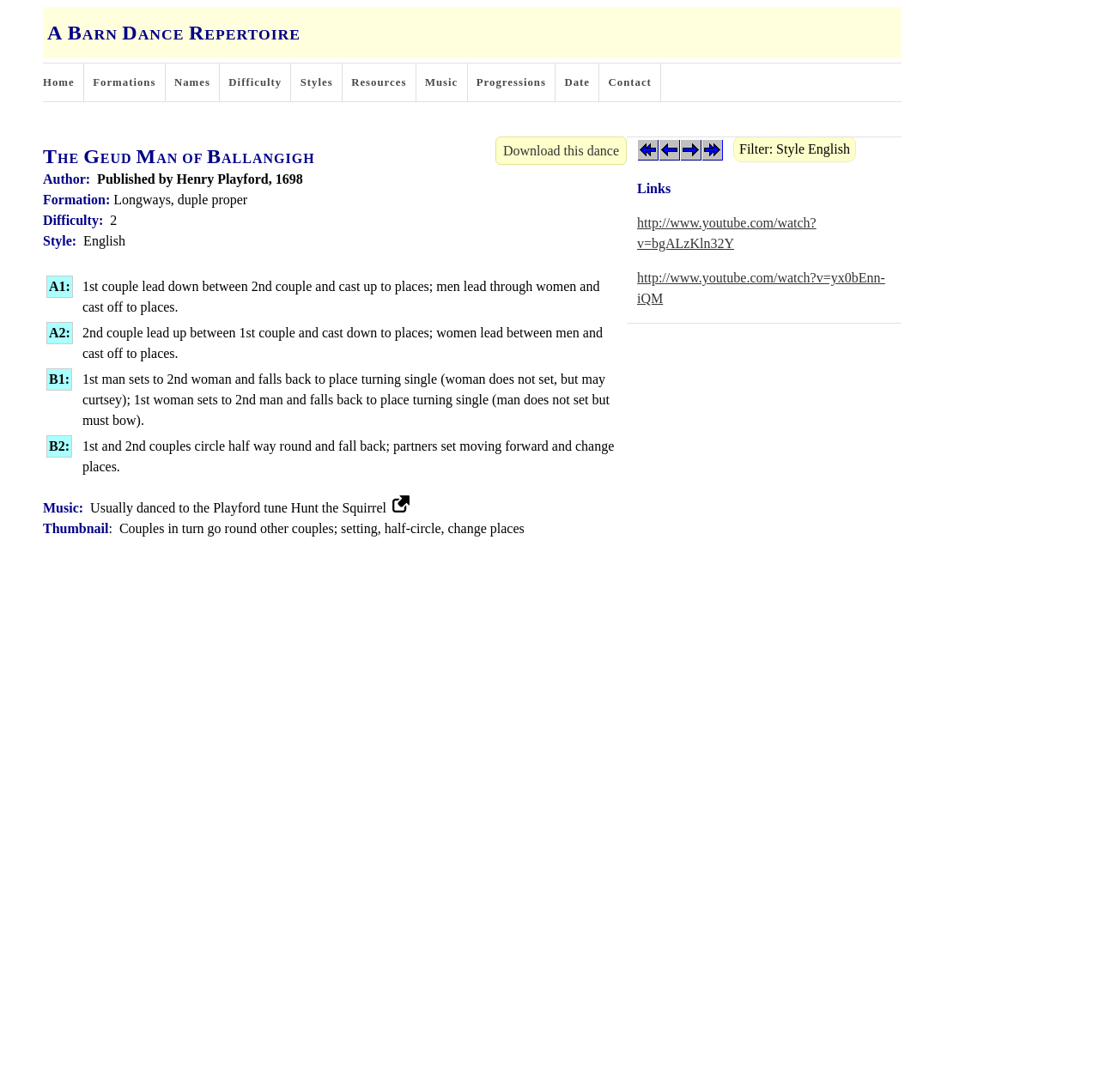Generate the text content of the main heading of the webpage.

THE GEUD MAN OF BALLANGIGH